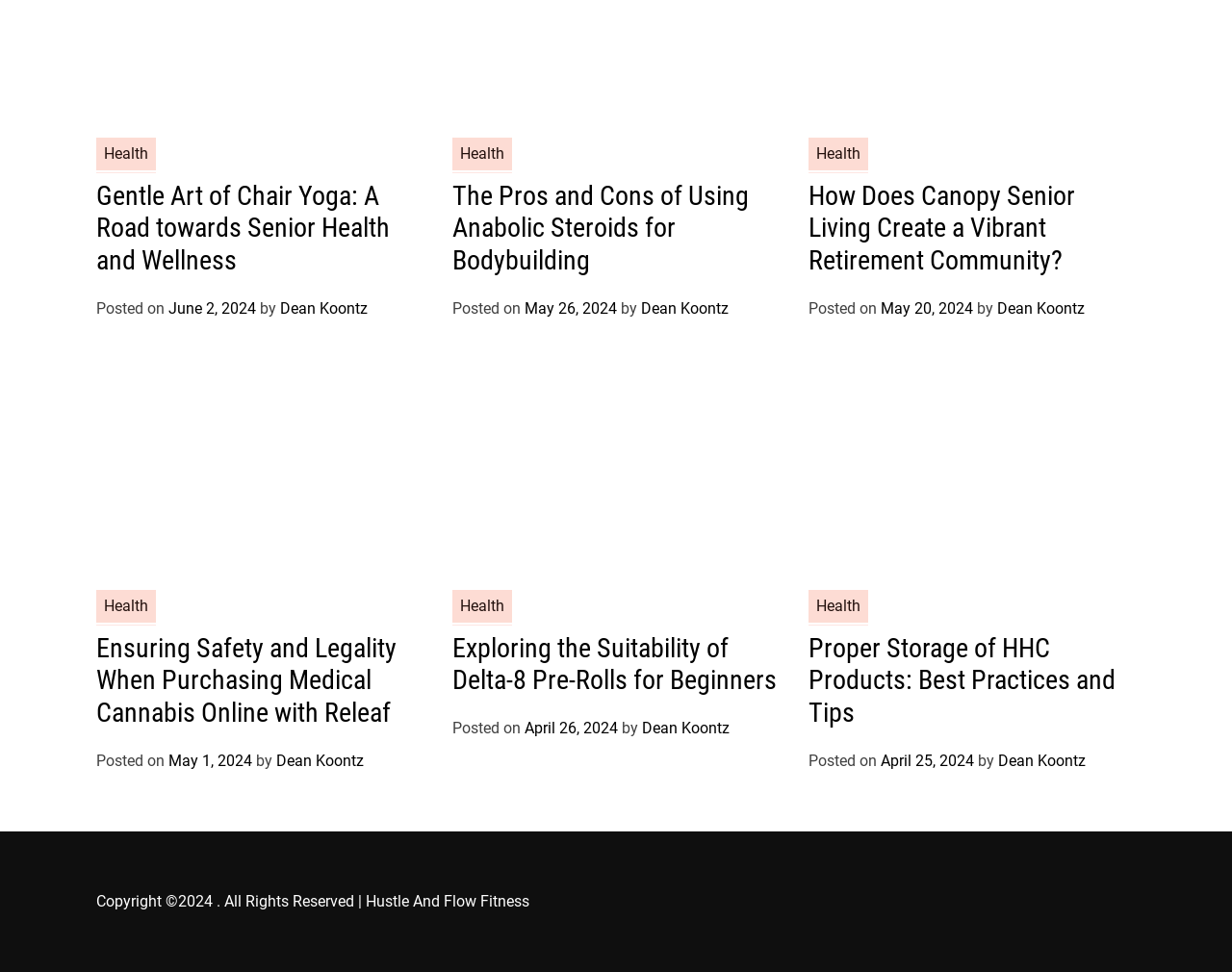Please provide a short answer using a single word or phrase for the question:
Who is the author of the third article?

Dean Koontz